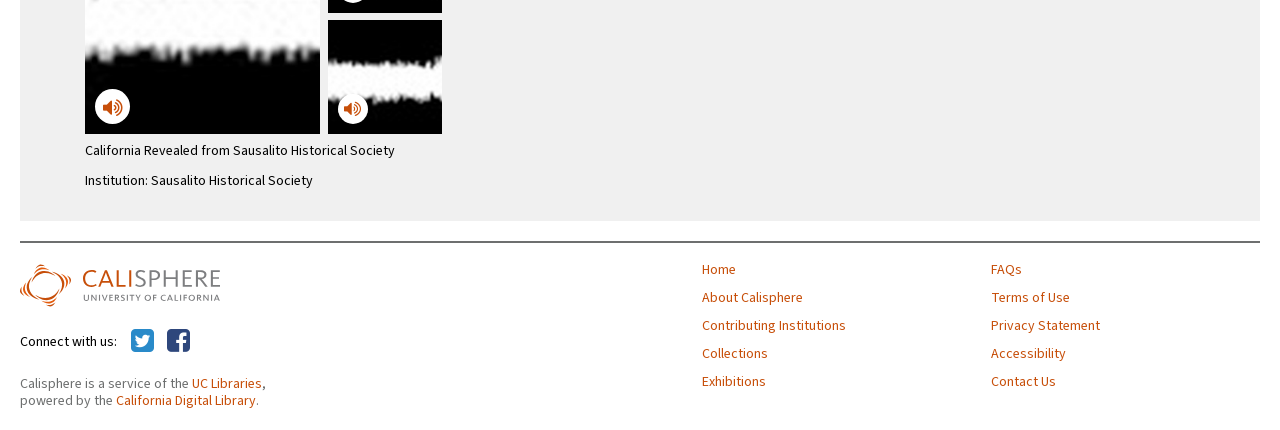What is Calisphere powered by?
Refer to the screenshot and respond with a concise word or phrase.

California Digital Library